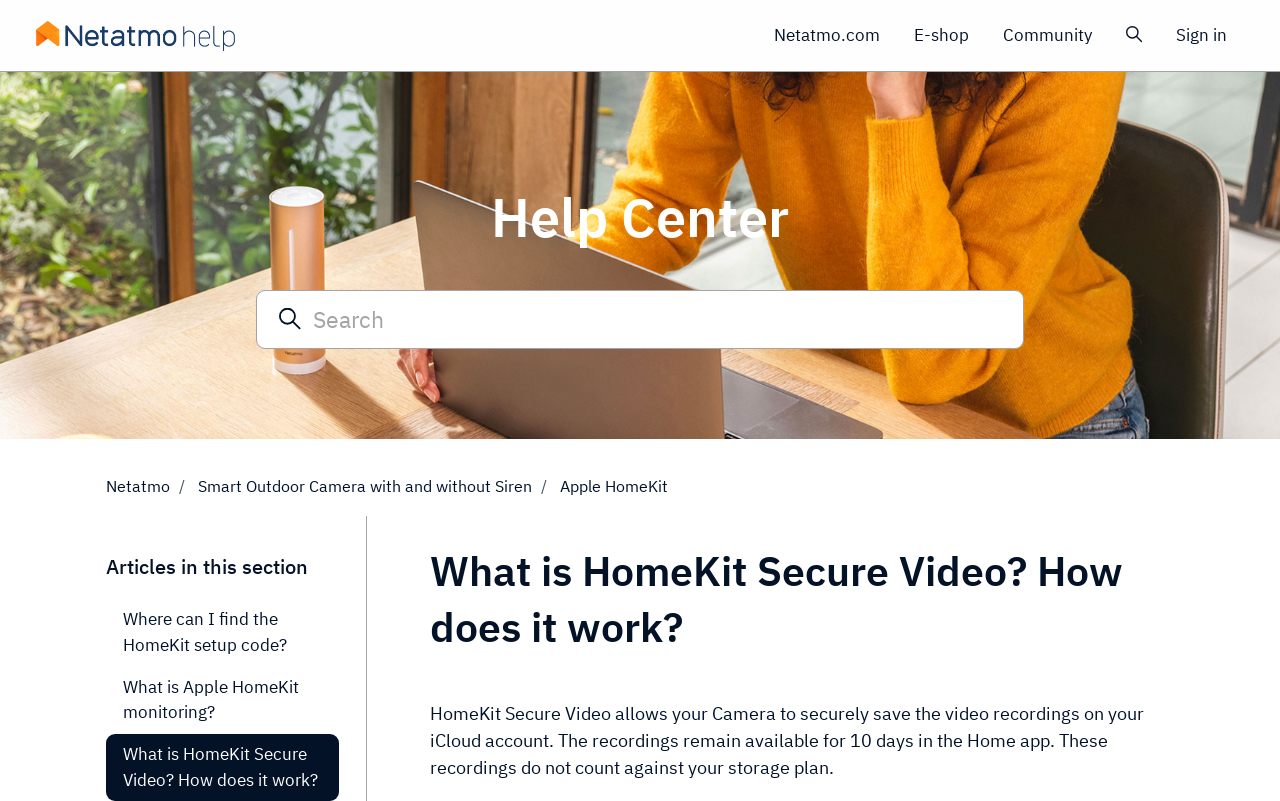Can you provide the bounding box coordinates for the element that should be clicked to implement the instruction: "Learn about Apple HomeKit"?

[0.438, 0.594, 0.522, 0.619]